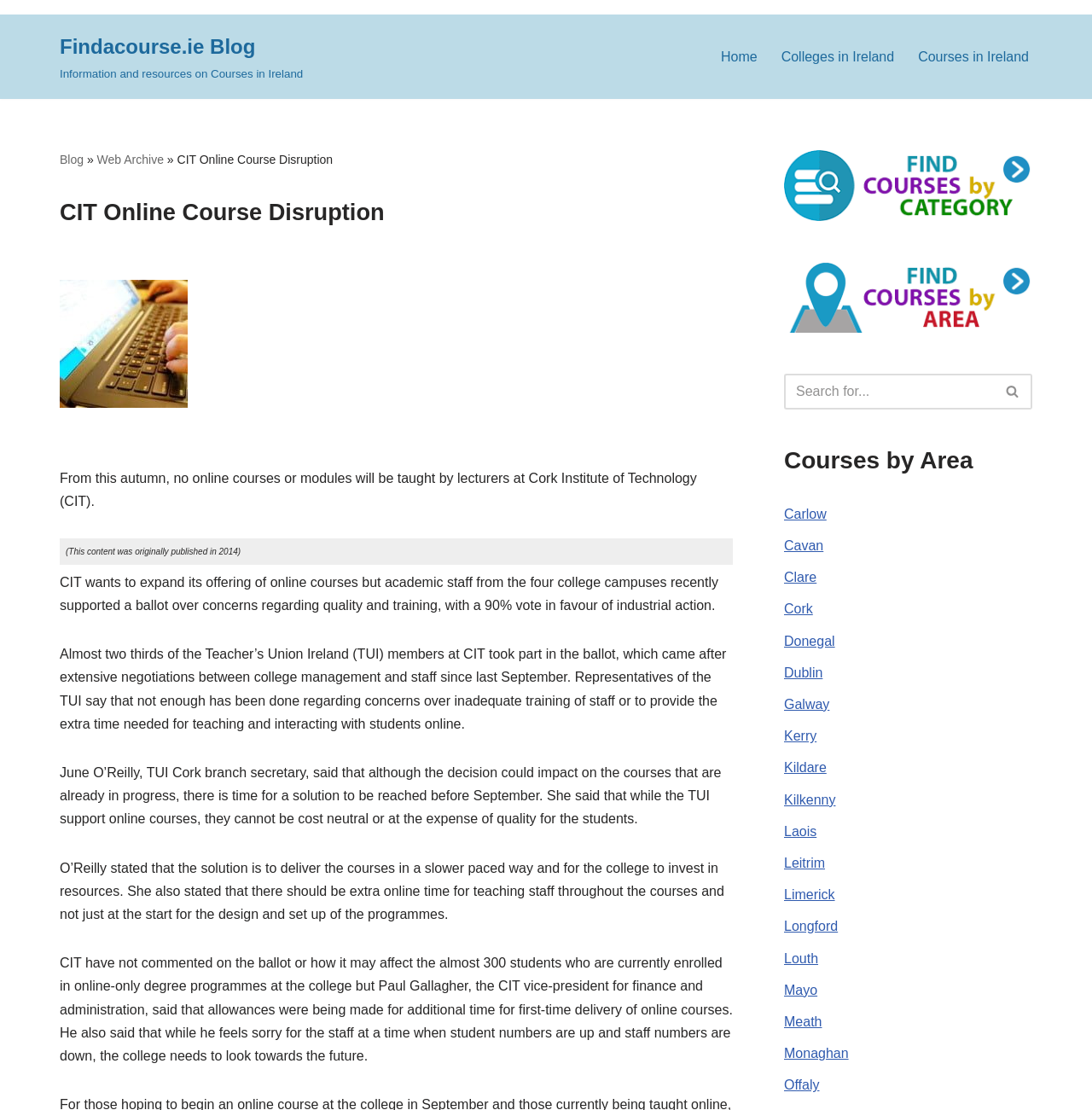Identify and provide the text content of the webpage's primary headline.

CIT Online Course Disruption